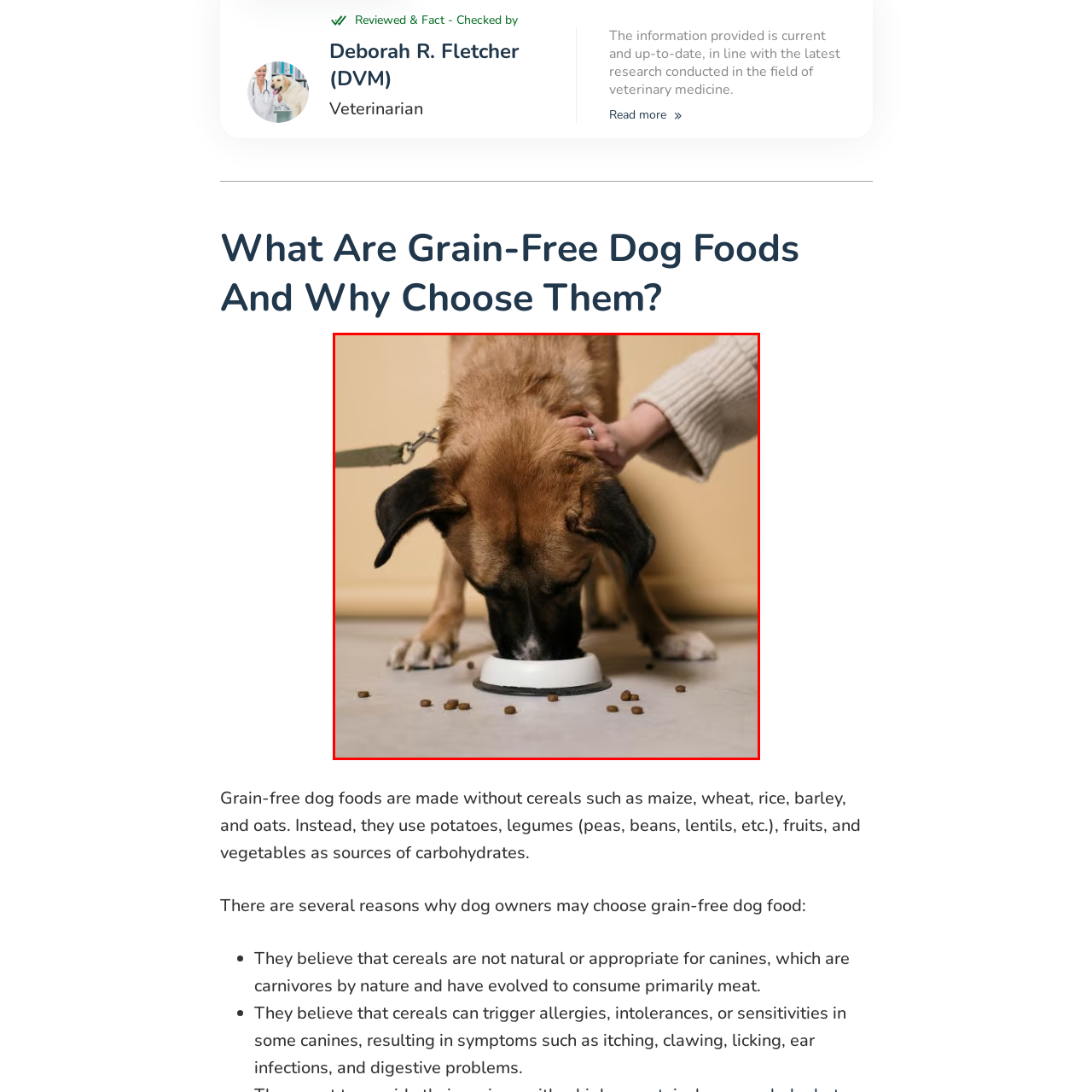Examine the image highlighted by the red boundary, What is scattered around the food dish? Provide your answer in a single word or phrase.

Kibble pieces